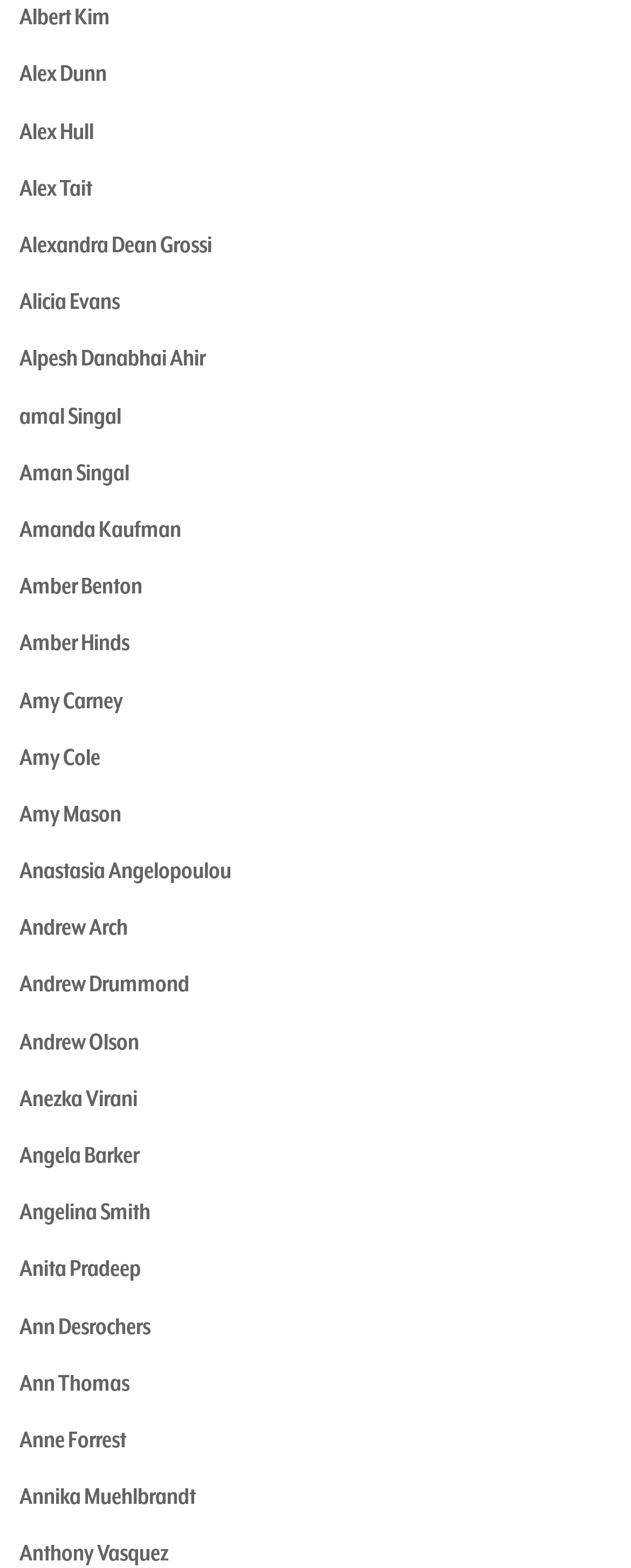Please determine the bounding box coordinates of the area that needs to be clicked to complete this task: 'Go to Anastasia Angelopoulou's profile'. The coordinates must be four float numbers between 0 and 1, formatted as [left, top, right, bottom].

[0.031, 0.545, 0.367, 0.565]